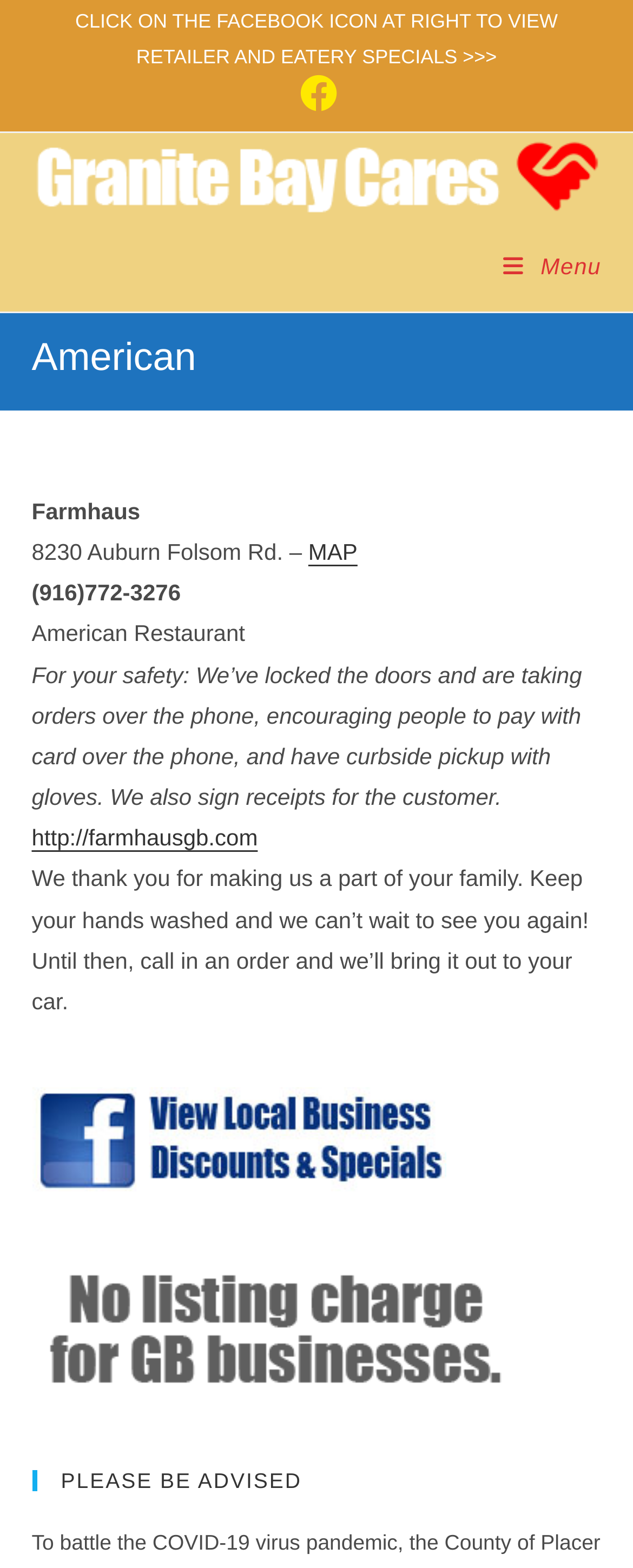What is the phone number of the restaurant?
Analyze the image and deliver a detailed answer to the question.

I found the answer by looking at the StaticText element with the text '(916)772-3276' inside the article element, which suggests that it is the phone number of the restaurant.